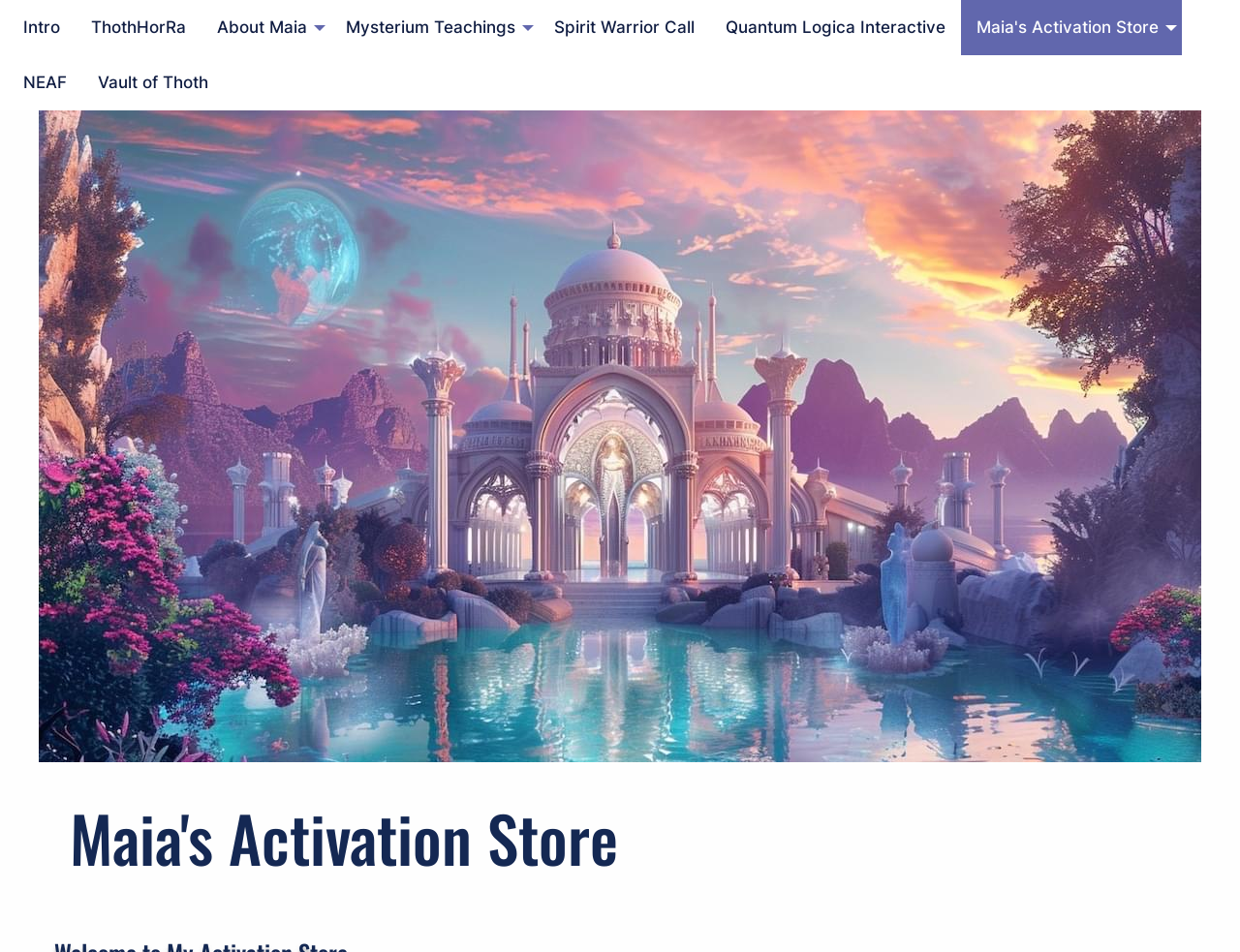Give a short answer to this question using one word or a phrase:
How many menu items are in the top-level menu?

9